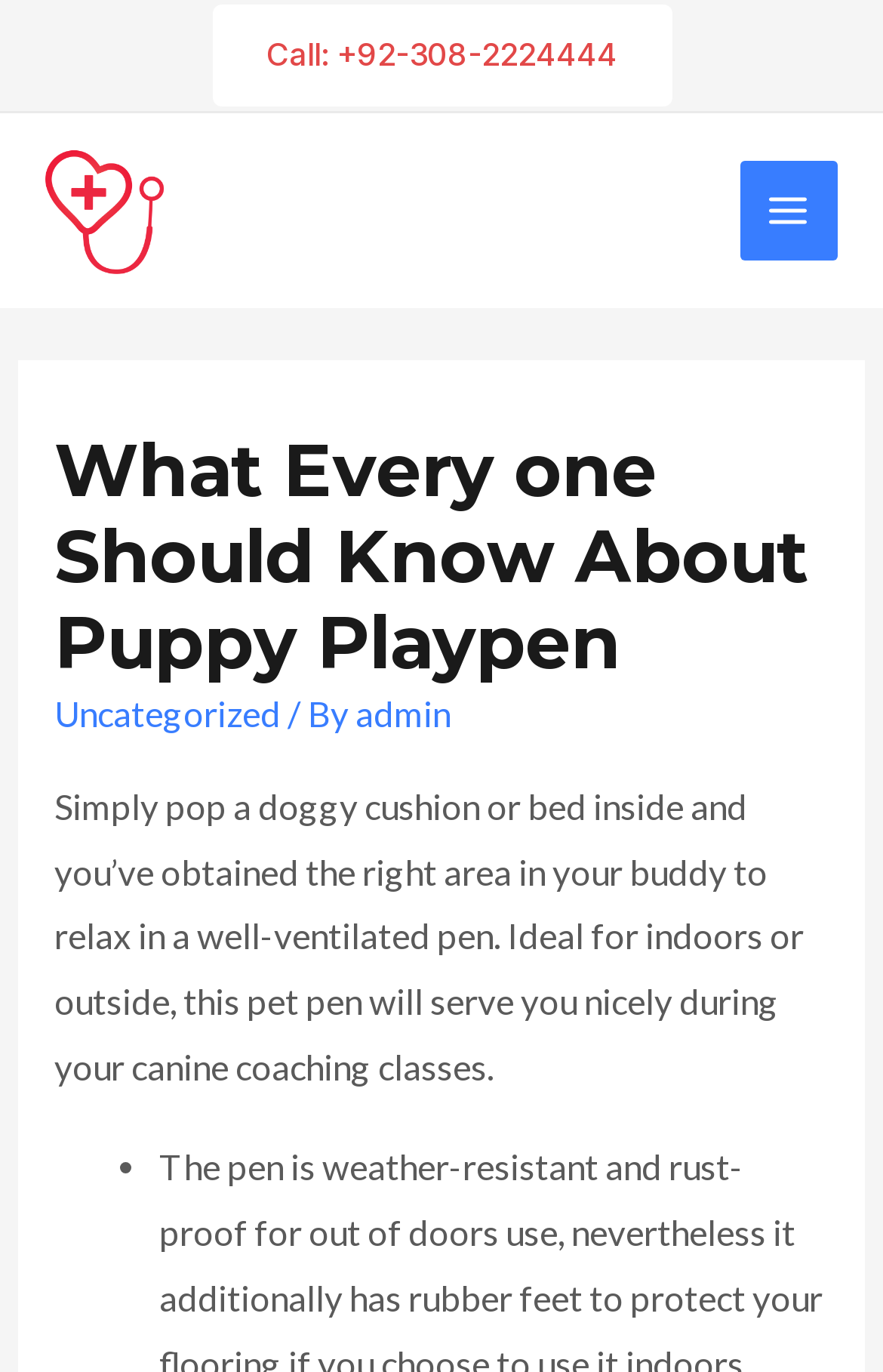Find and provide the bounding box coordinates for the UI element described with: "Call: +92-308-2224444".

[0.24, 0.003, 0.76, 0.078]